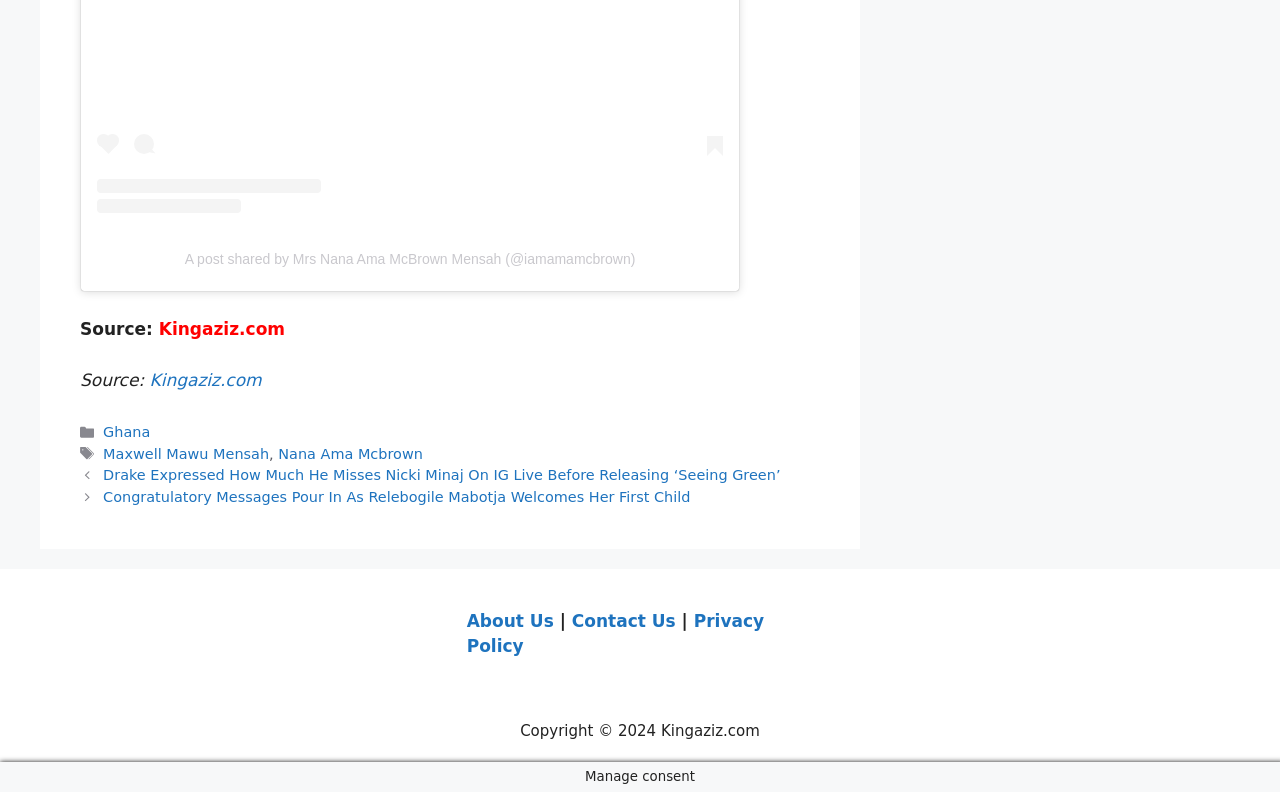Point out the bounding box coordinates of the section to click in order to follow this instruction: "Go to Contact Us page".

[0.447, 0.771, 0.528, 0.797]